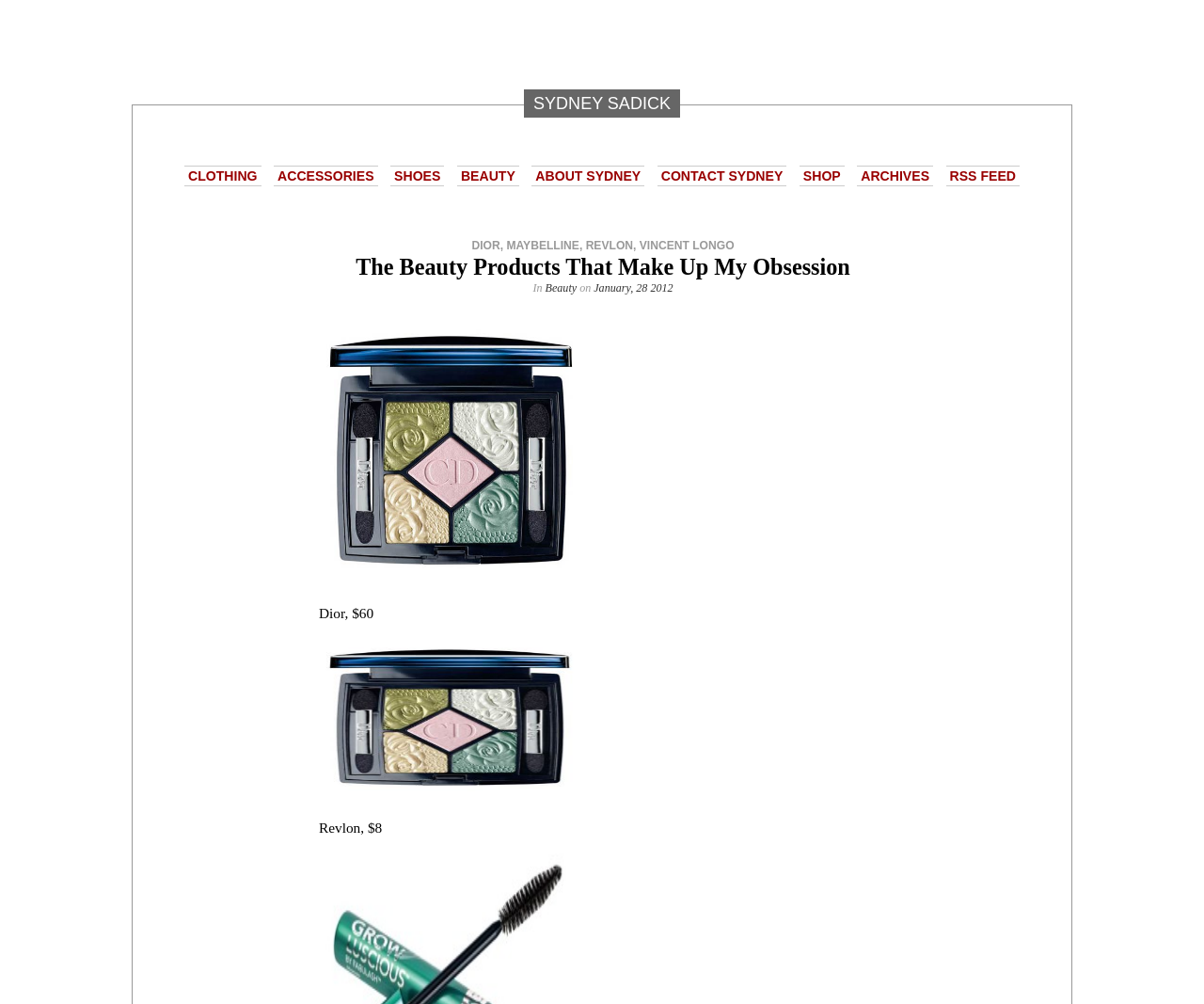Using the provided description: "Beauty", find the bounding box coordinates of the corresponding UI element. The output should be four float numbers between 0 and 1, in the format [left, top, right, bottom].

[0.453, 0.281, 0.479, 0.294]